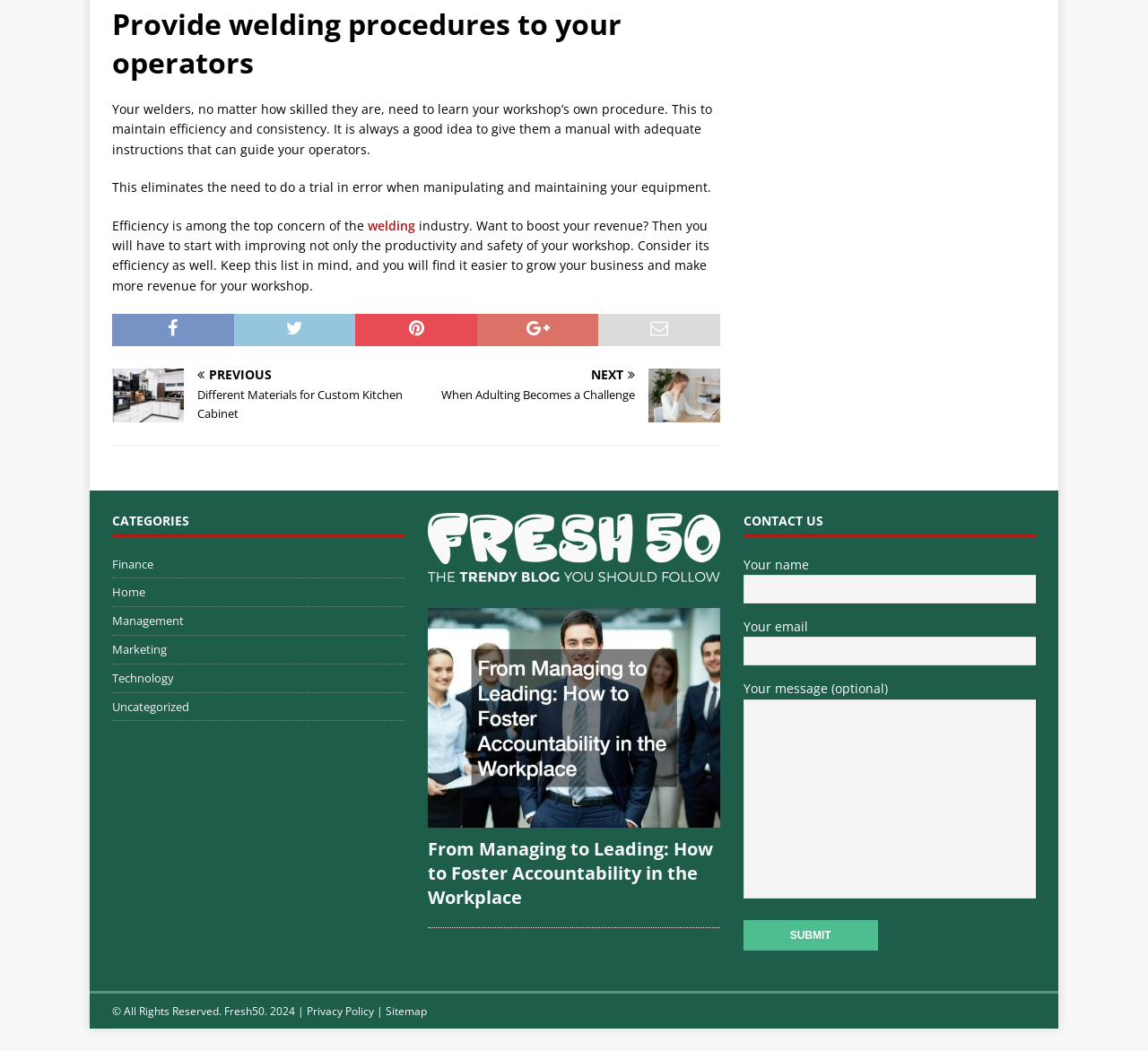Using the information in the image, could you please answer the following question in detail:
What is the purpose of the contact form?

The purpose of the contact form can be determined by looking at the form fields, which include 'Your name', 'Your email', and 'Your message (optional)', and the 'Submit' button, indicating that the form is used to contact the website.